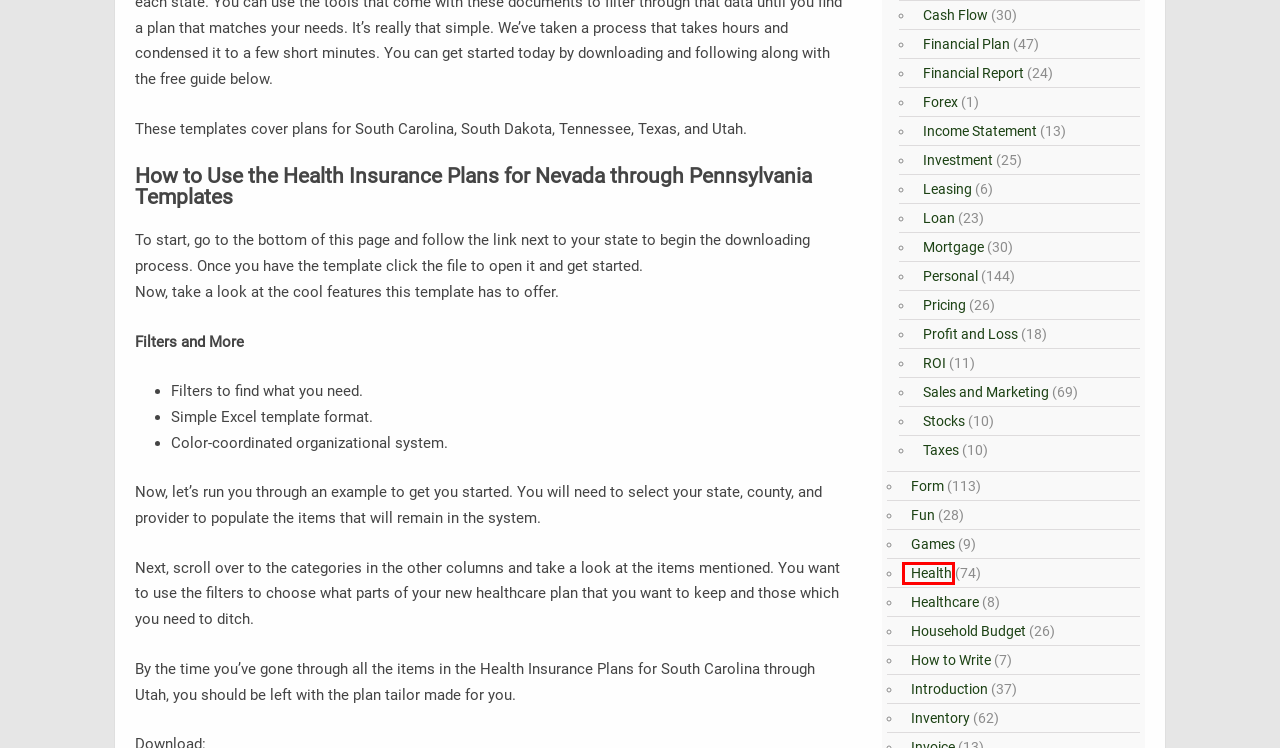You have a screenshot showing a webpage with a red bounding box highlighting an element. Choose the webpage description that best fits the new webpage after clicking the highlighted element. The descriptions are:
A. How to Write | Learn How to Write
B. Investment Calculator | Investment Return Calculator
C. Health Templates | Health Form Template
D. Excel Games | Excel Spreadsheet Games
E. Excel Forms | Excel Form Templates
F. Excel Fun | Fun Excel Projects
G. Tax Calculators | Tax Spreadsheet
H. Sales and Marketing | Sales and Marketing Plan

C